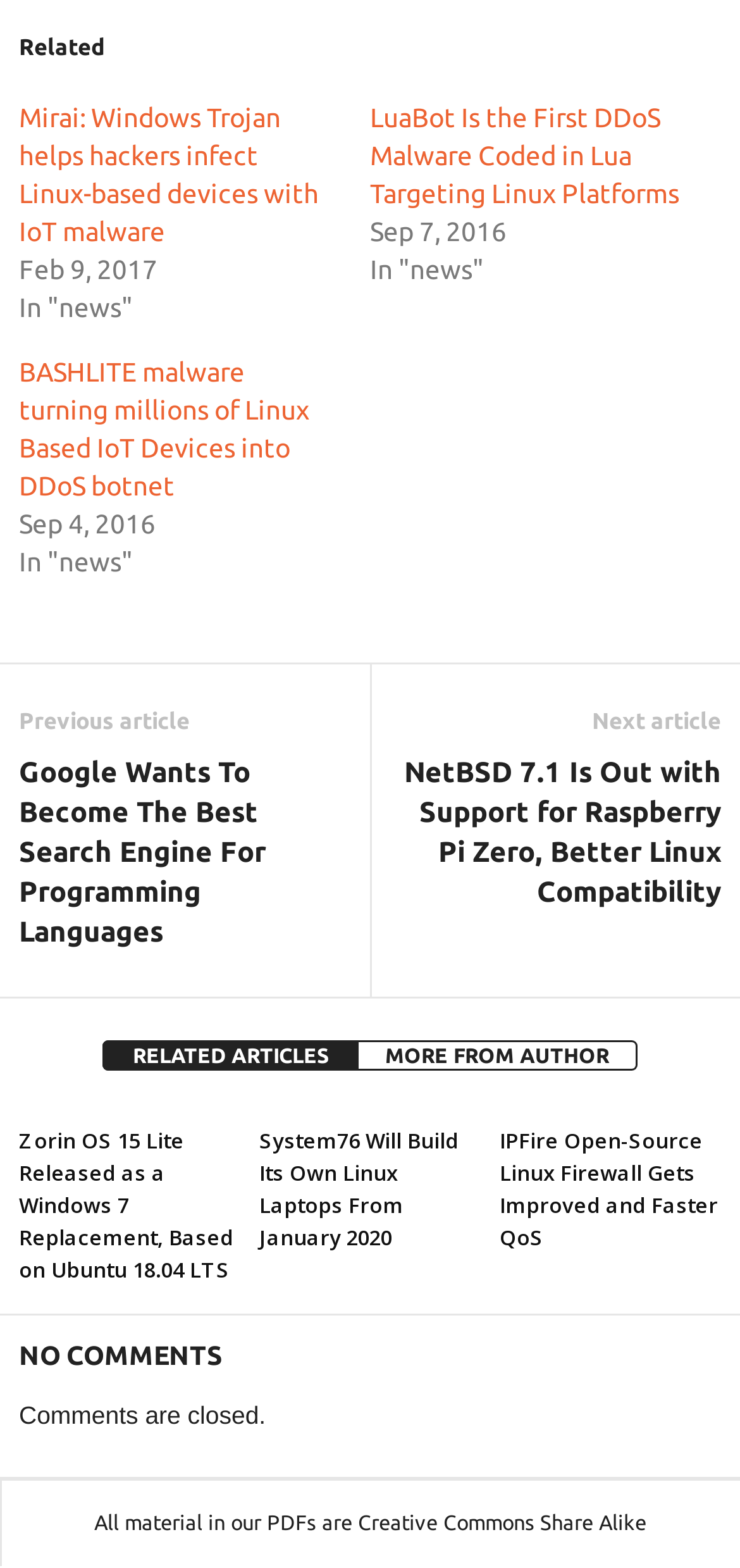Identify the bounding box coordinates of the element to click to follow this instruction: 'Find the location'. Ensure the coordinates are four float values between 0 and 1, provided as [left, top, right, bottom].

None